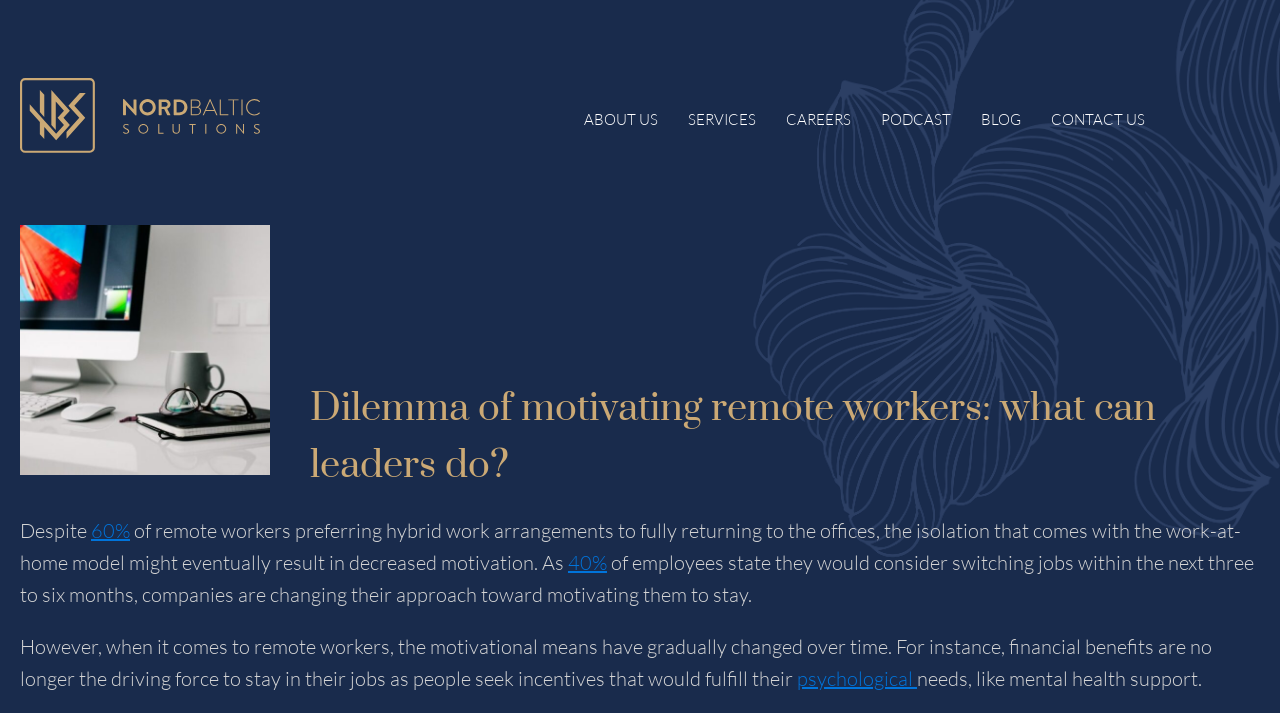Please find the bounding box coordinates of the element that you should click to achieve the following instruction: "Read the article title". The coordinates should be presented as four float numbers between 0 and 1: [left, top, right, bottom].

[0.242, 0.533, 0.984, 0.694]